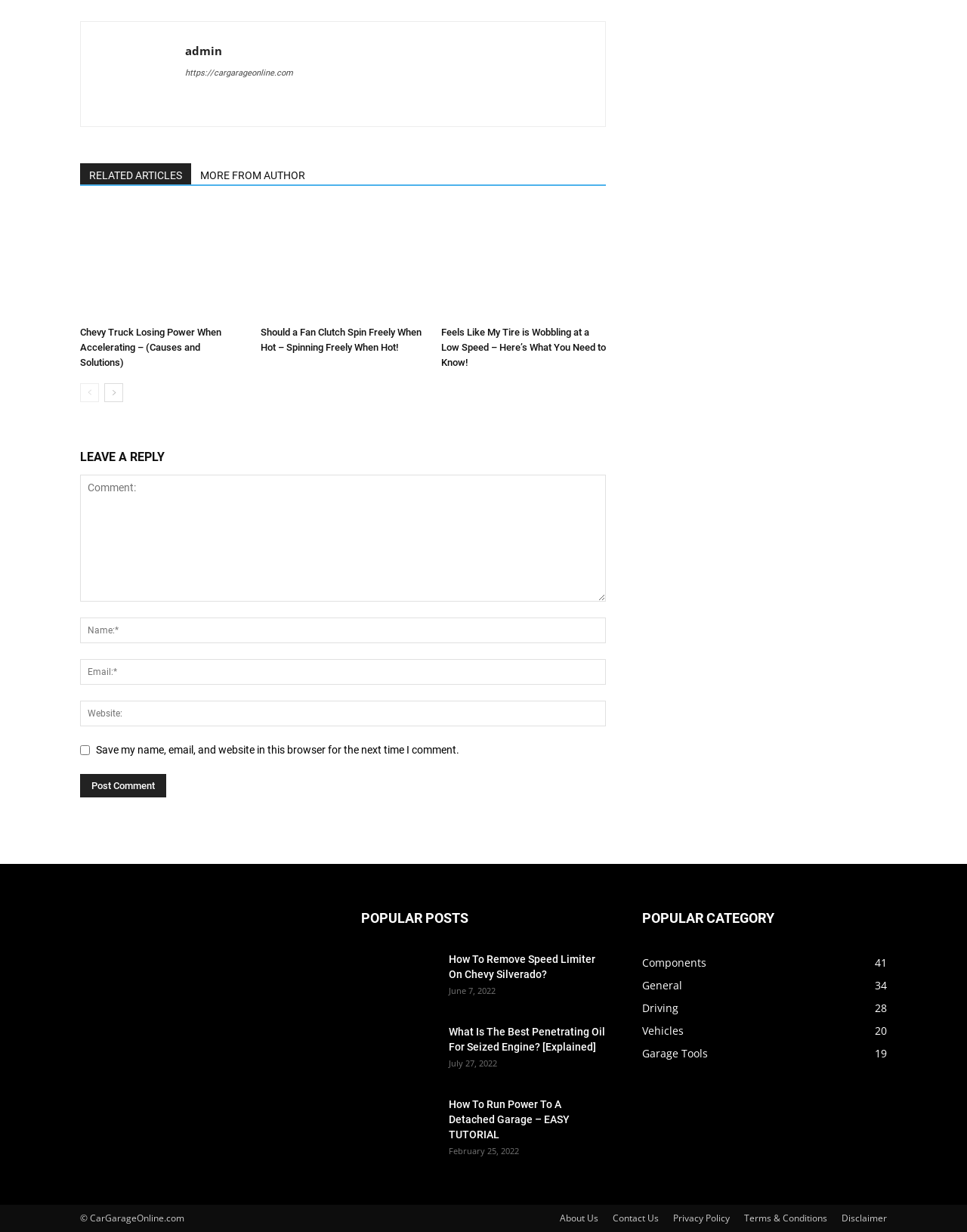Please determine the bounding box of the UI element that matches this description: admin. The coordinates should be given as (top-left x, top-left y, bottom-right x, bottom-right y), with all values between 0 and 1.

[0.191, 0.035, 0.23, 0.047]